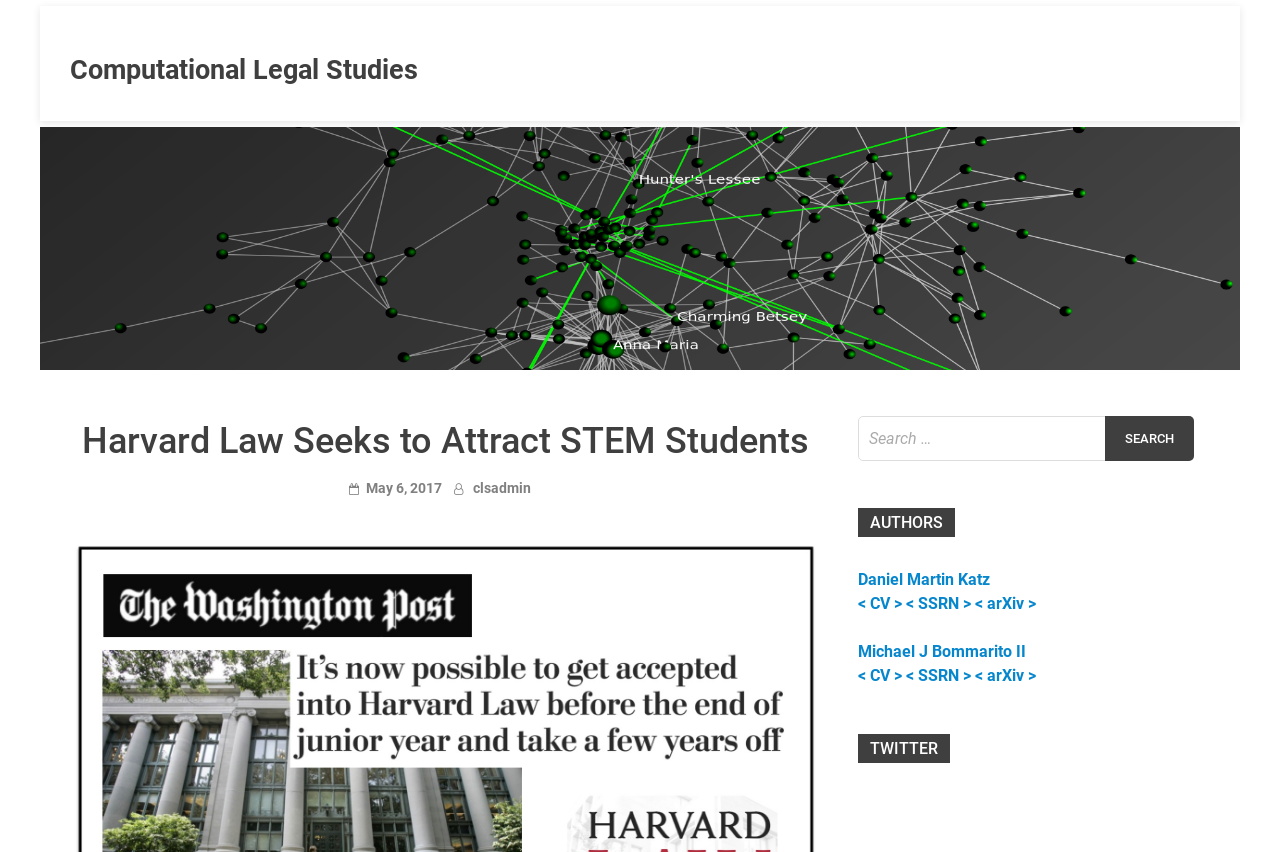Bounding box coordinates should be provided in the format (top-left x, top-left y, bottom-right x, bottom-right y) with all values between 0 and 1. Identify the bounding box for this UI element: < CV >

[0.67, 0.782, 0.708, 0.804]